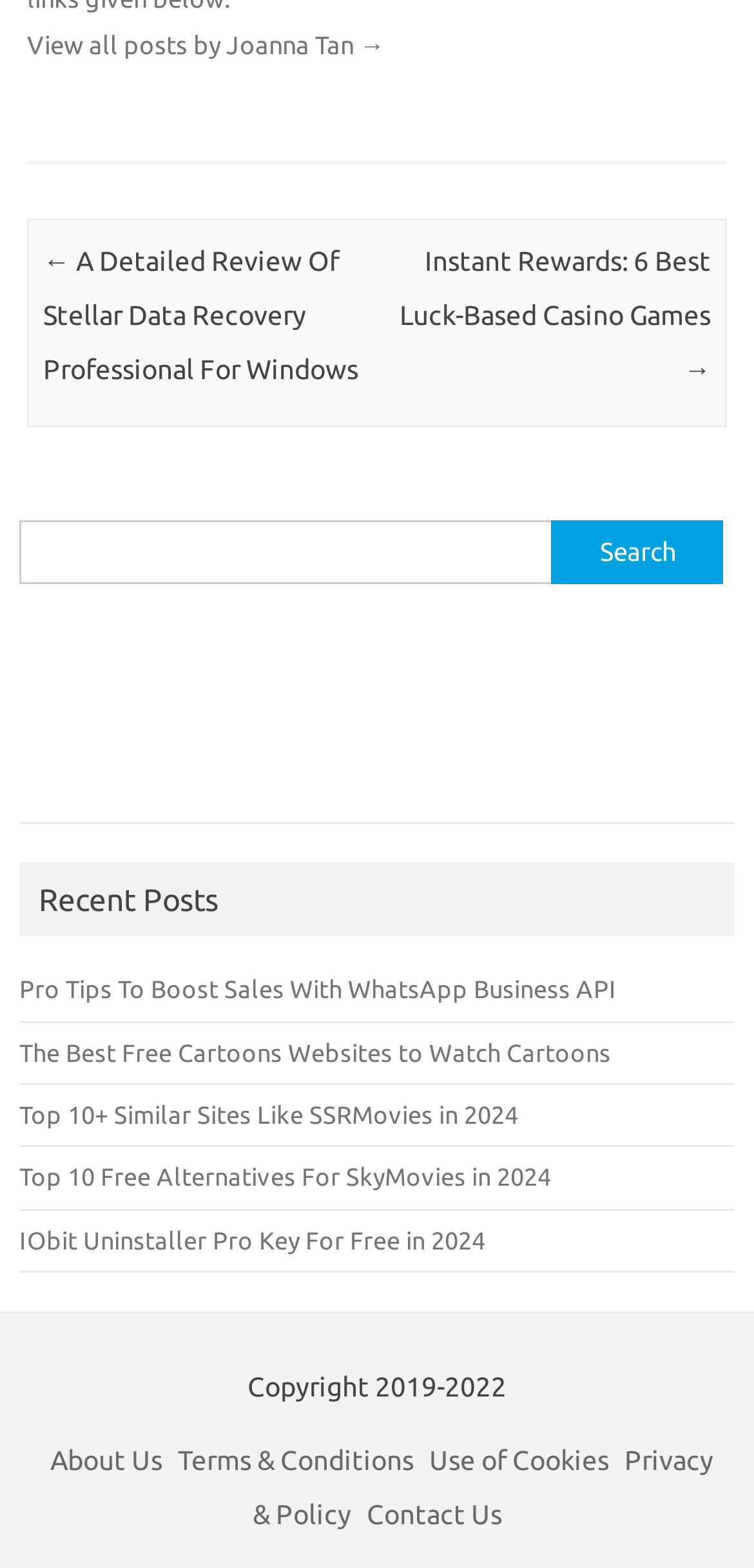How many links are in the footer section?
Look at the screenshot and respond with a single word or phrase.

5